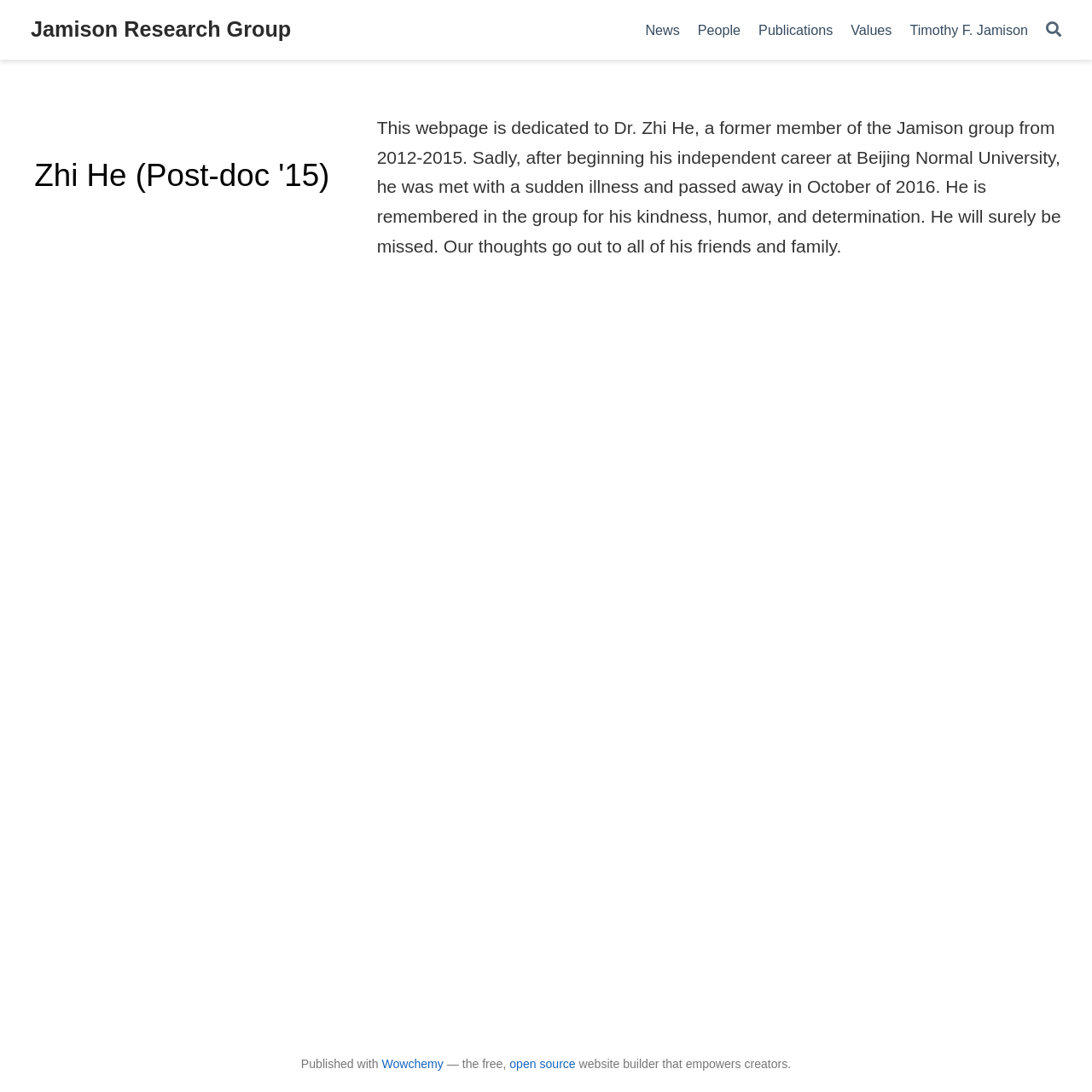Using the element description: "Timothy F. Jamison", determine the bounding box coordinates for the specified UI element. The coordinates should be four float numbers between 0 and 1, [left, top, right, bottom].

[0.825, 0.011, 0.95, 0.043]